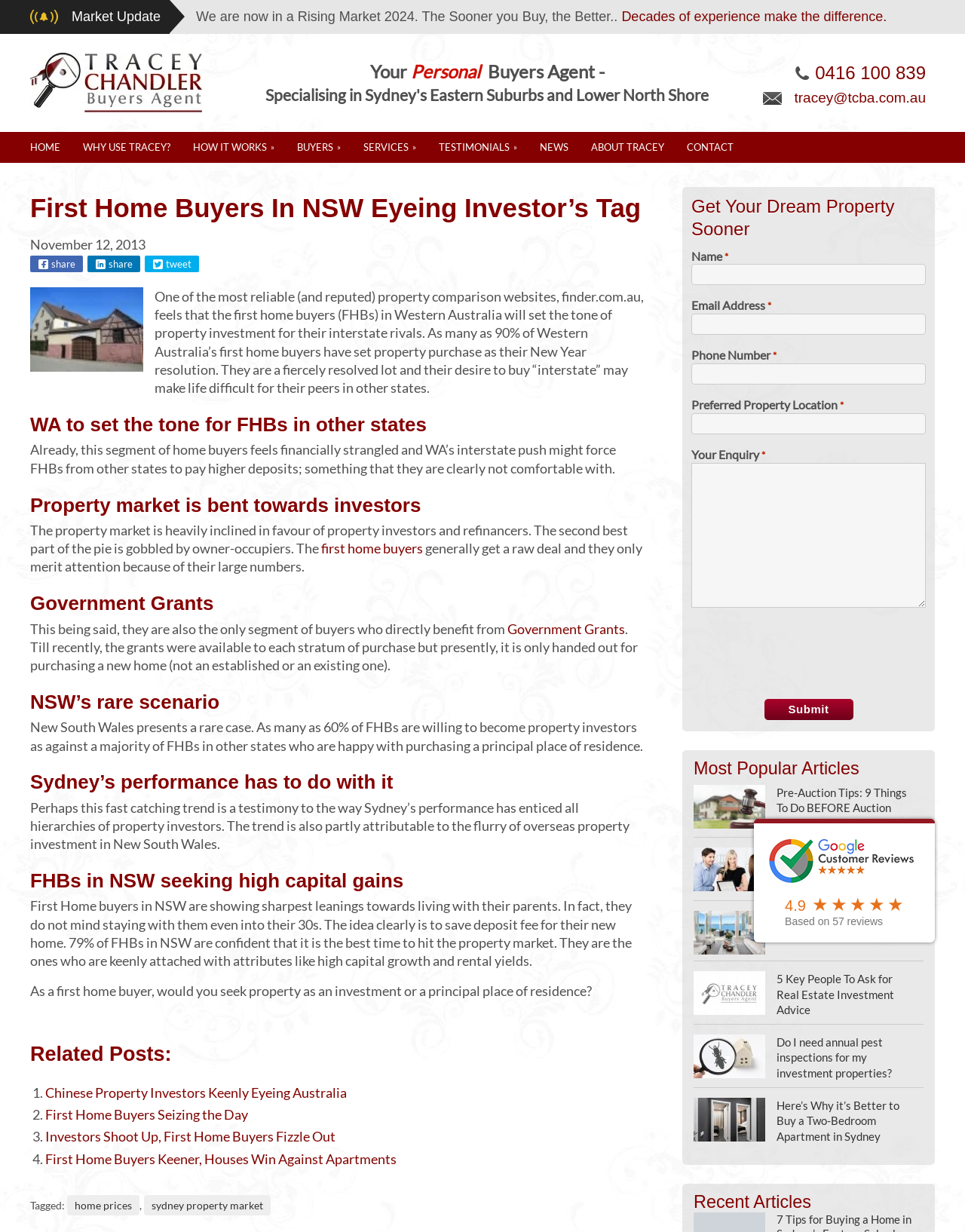Using the description: "name="input_3"", identify the bounding box of the corresponding UI element in the screenshot.

[0.716, 0.295, 0.959, 0.312]